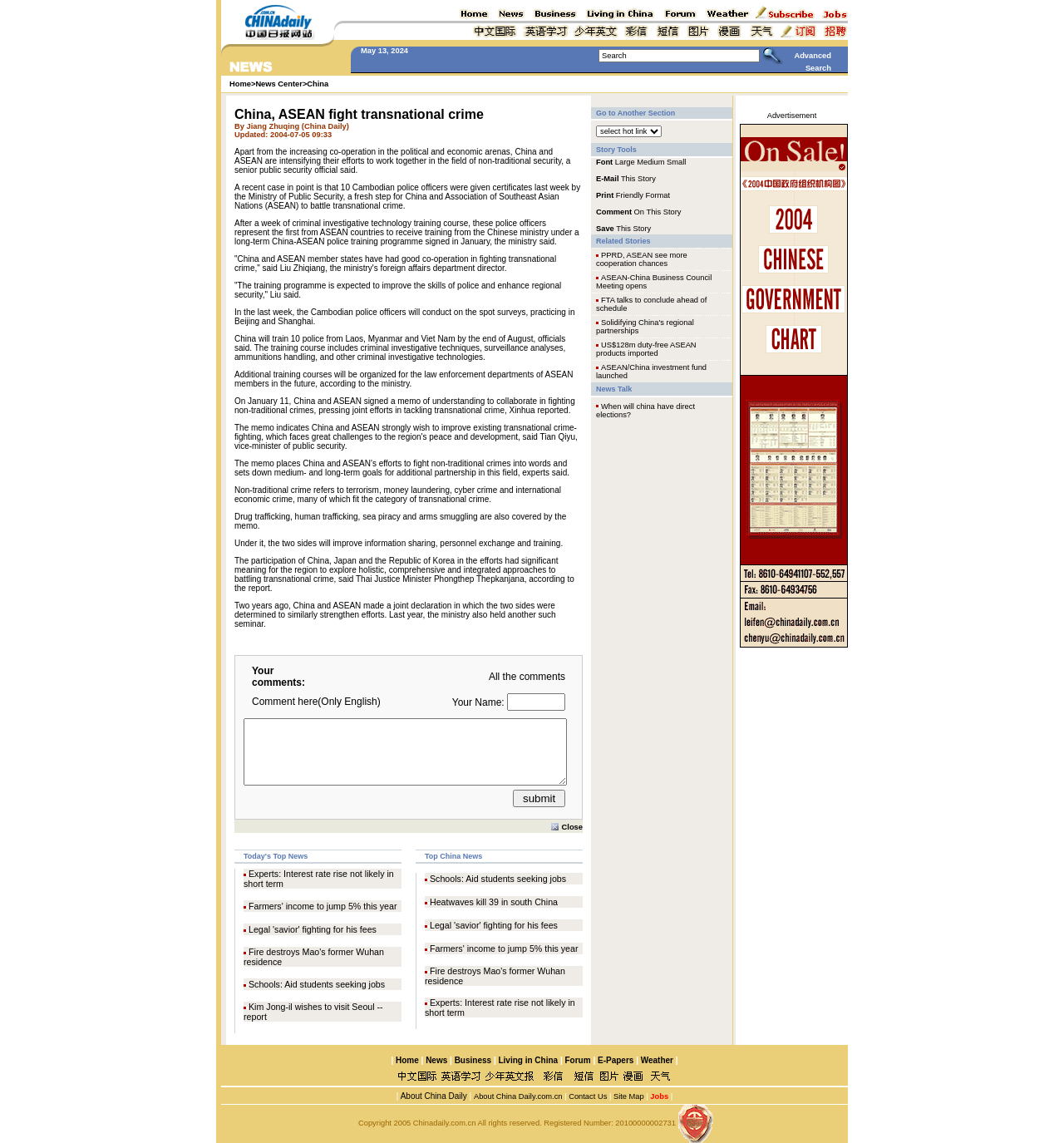Locate the bounding box coordinates of the element that should be clicked to fulfill the instruction: "Submit your comments".

[0.22, 0.573, 0.548, 0.717]